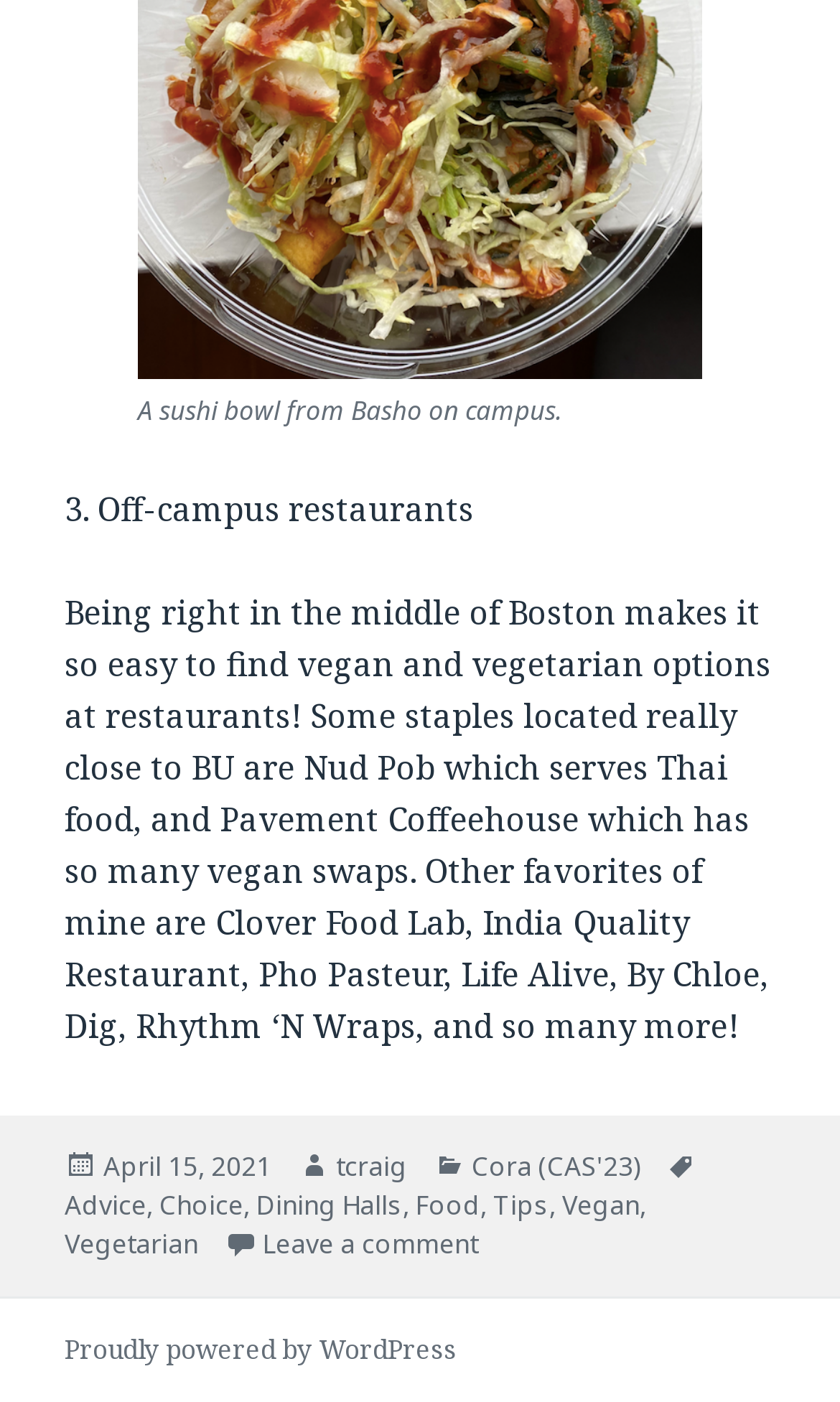What is the topic of the article?
Please use the image to provide a one-word or short phrase answer.

Vegan/Vegetarian options